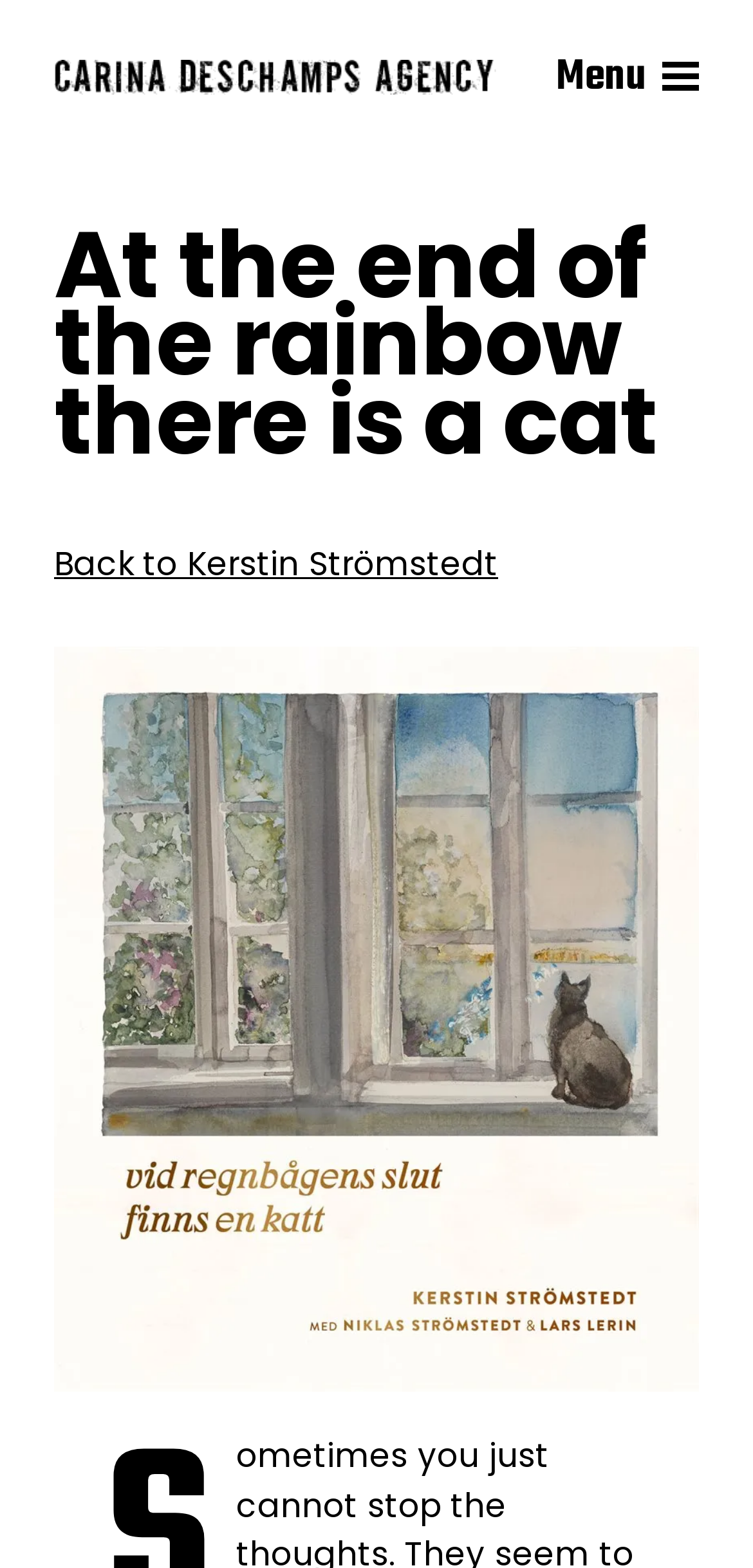Produce an elaborate caption capturing the essence of the webpage.

The webpage features a prominent header section at the top, spanning almost the entire width, with the title "At the end of the rainbow there is a cat" in a large font. Below this header, there is a link to "Carina Deschamps Agency" accompanied by a small image, positioned on the left side of the page. 

On the right side of the page, near the top, there is a "Menu" button. When expanded, the menu contains a header section with the same title as the main header, followed by a link to "Back to Kerstin Strömstedt" and a large figure or image that takes up most of the remaining page space.